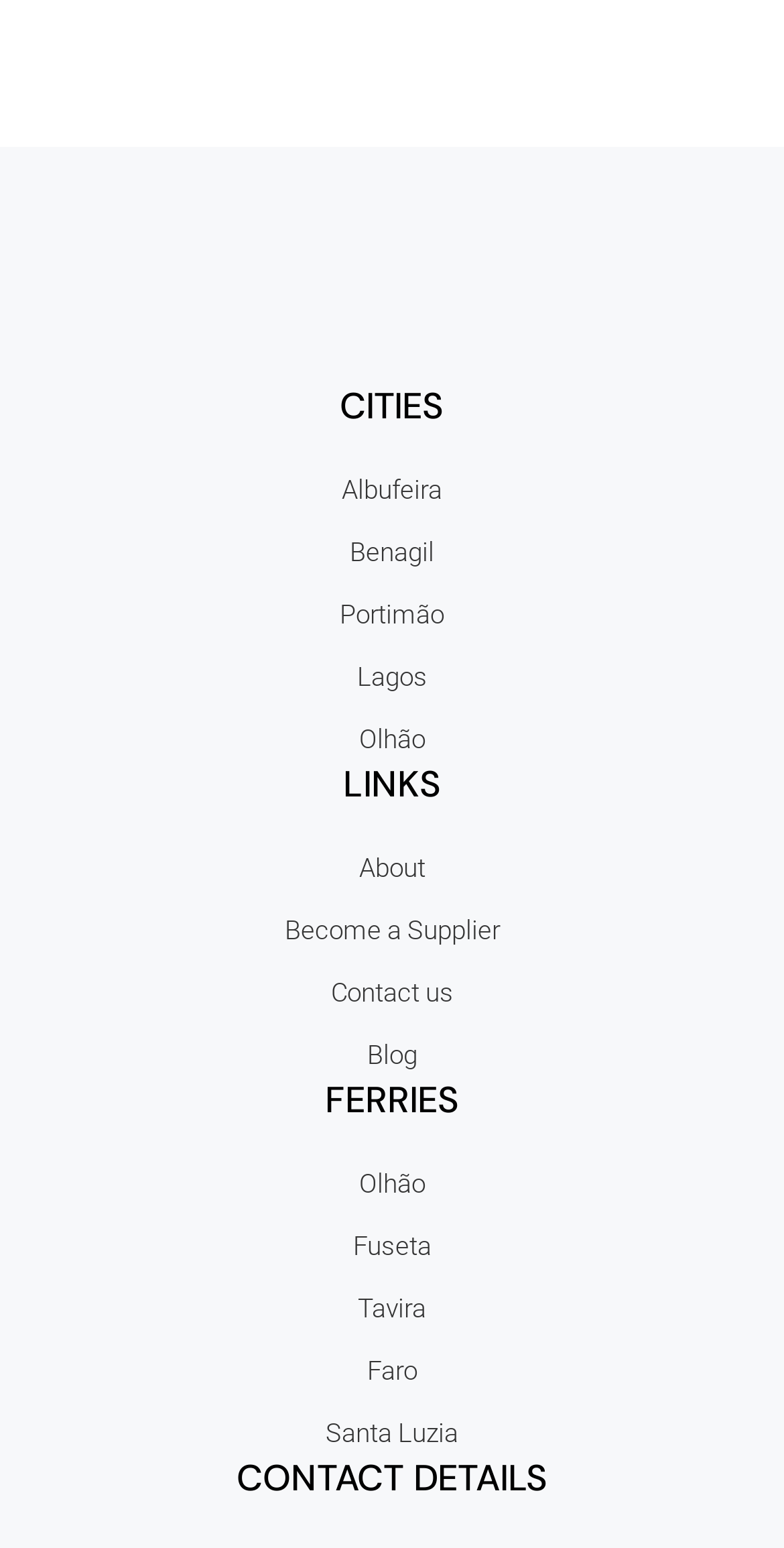Respond to the question below with a concise word or phrase:
How many ferry links are there?

5